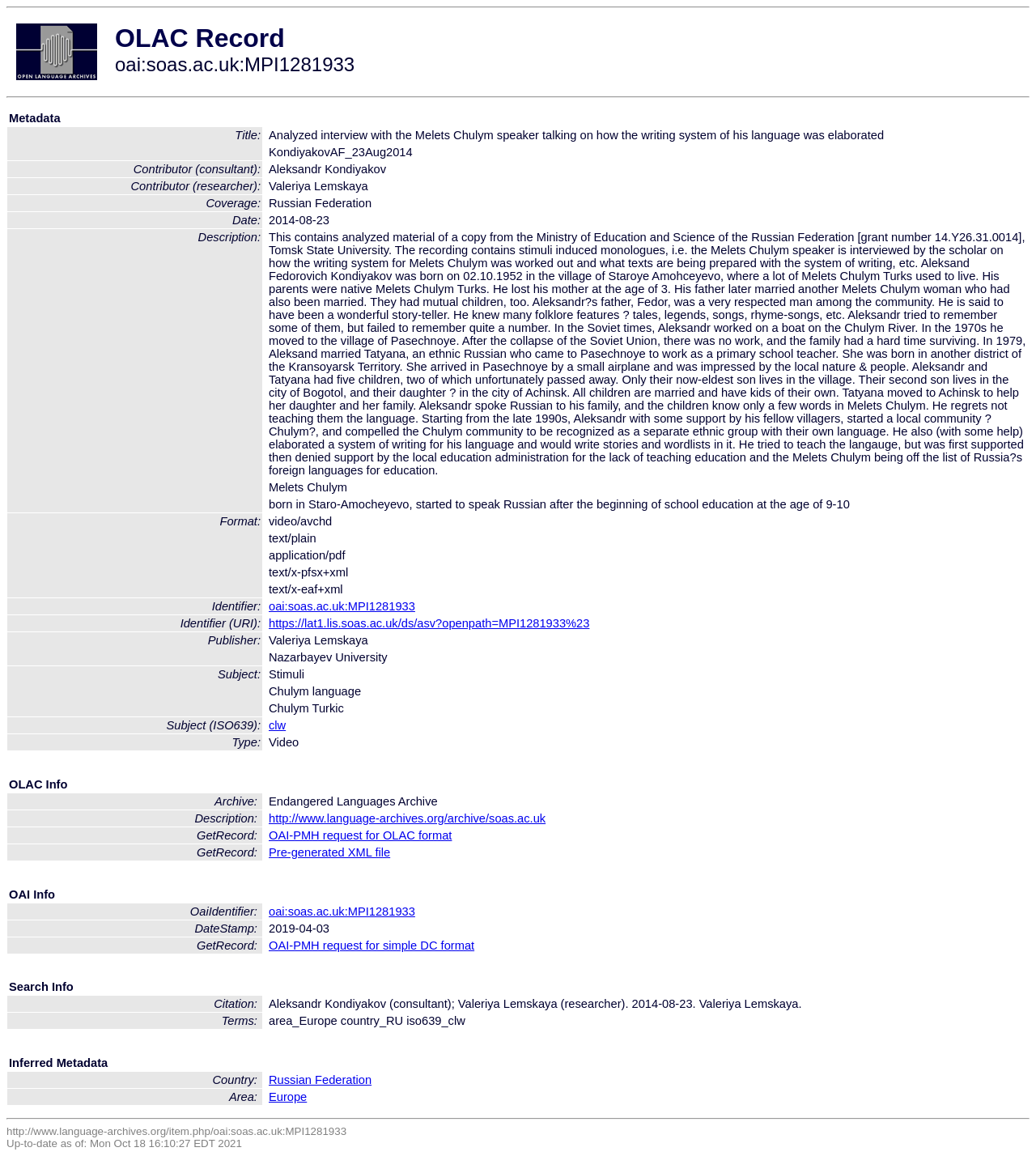Can you find the bounding box coordinates for the element that needs to be clicked to execute this instruction: "check the format of the video"? The coordinates should be given as four float numbers between 0 and 1, i.e., [left, top, right, bottom].

[0.258, 0.444, 0.993, 0.458]